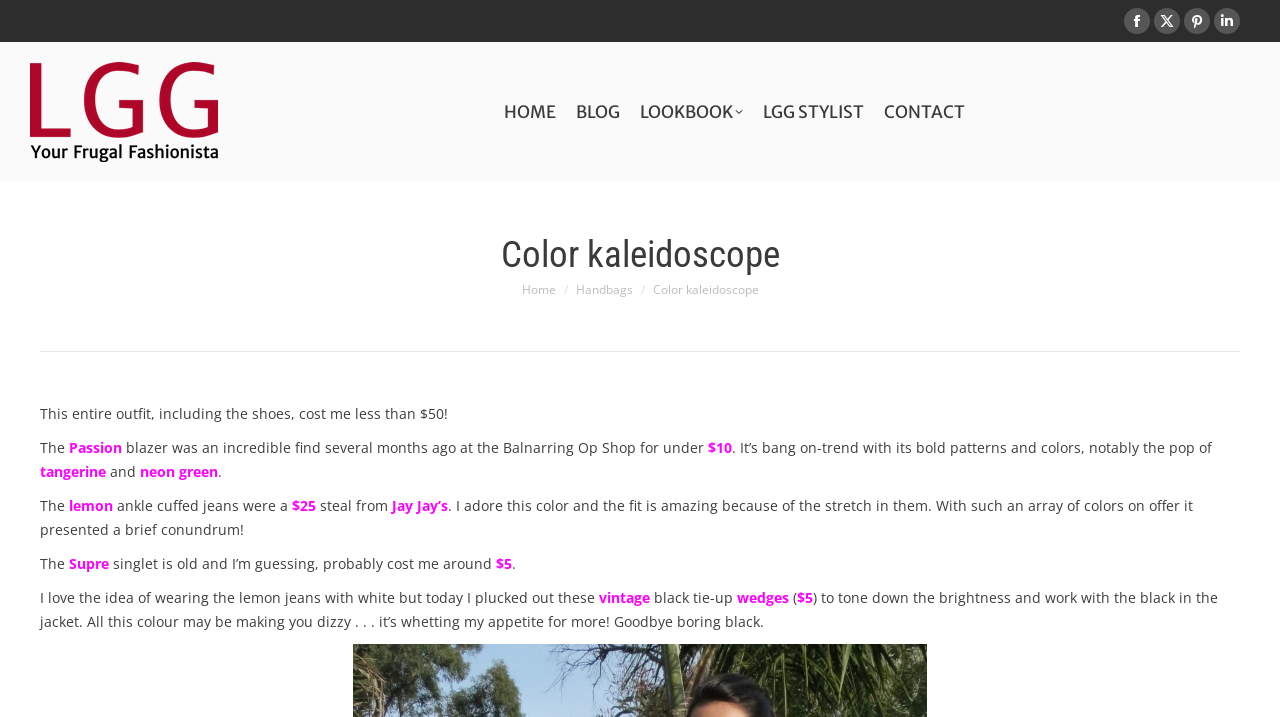Please find the bounding box coordinates in the format (top-left x, top-left y, bottom-right x, bottom-right y) for the given element description. Ensure the coordinates are floating point numbers between 0 and 1. Description: parent_node: Looking Good Girls

[0.023, 0.059, 0.17, 0.254]